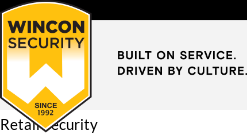What type of security services does Wincon Security specialize in?
Refer to the image and offer an in-depth and detailed answer to the question.

The label 'Retail Security' is mentioned beneath the logo, suggesting a specialized focus on protecting retail environments, which is the area of security services that Wincon Security specializes in.